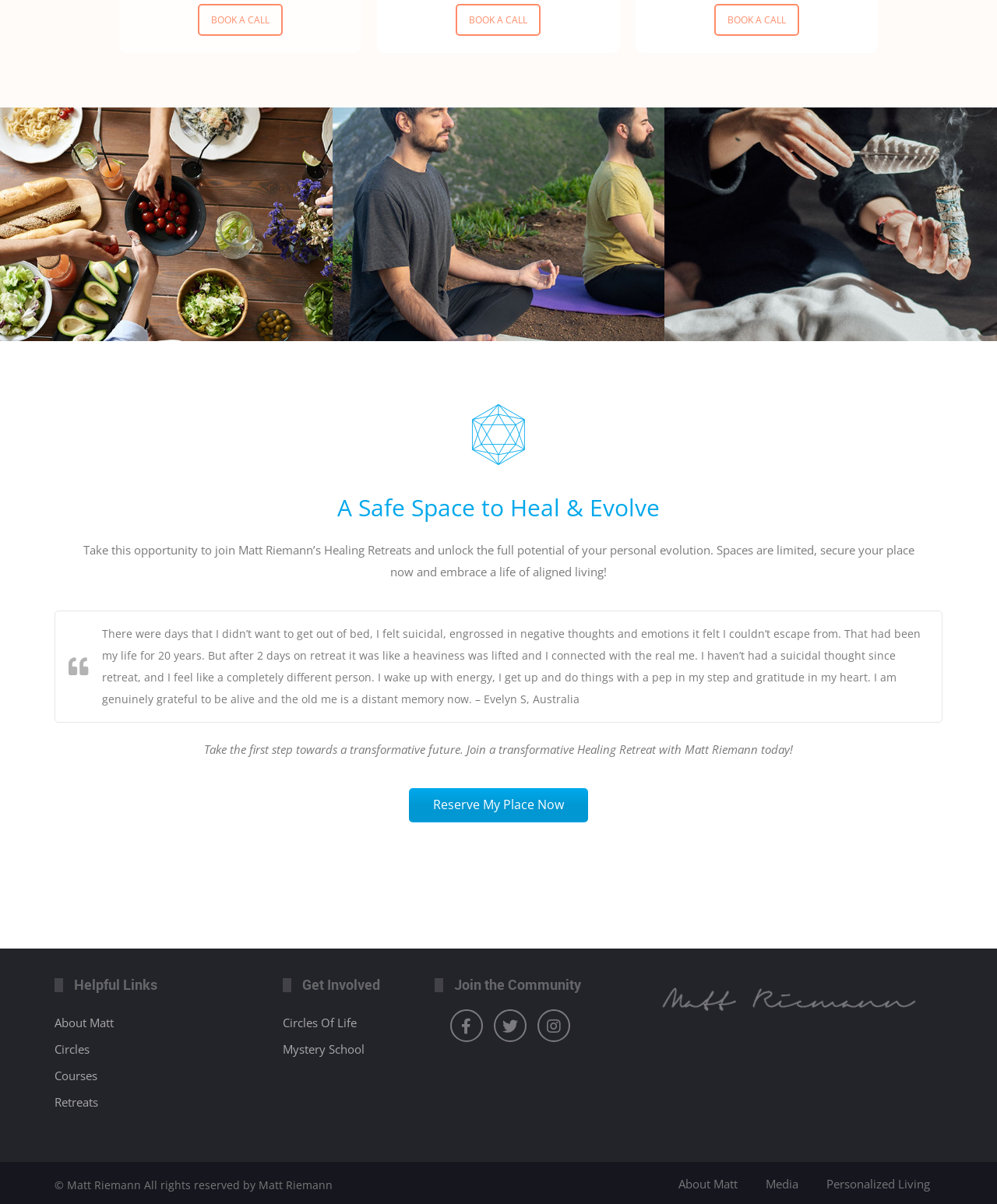Find the bounding box coordinates of the element's region that should be clicked in order to follow the given instruction: "View latest stories". The coordinates should consist of four float numbers between 0 and 1, i.e., [left, top, right, bottom].

None